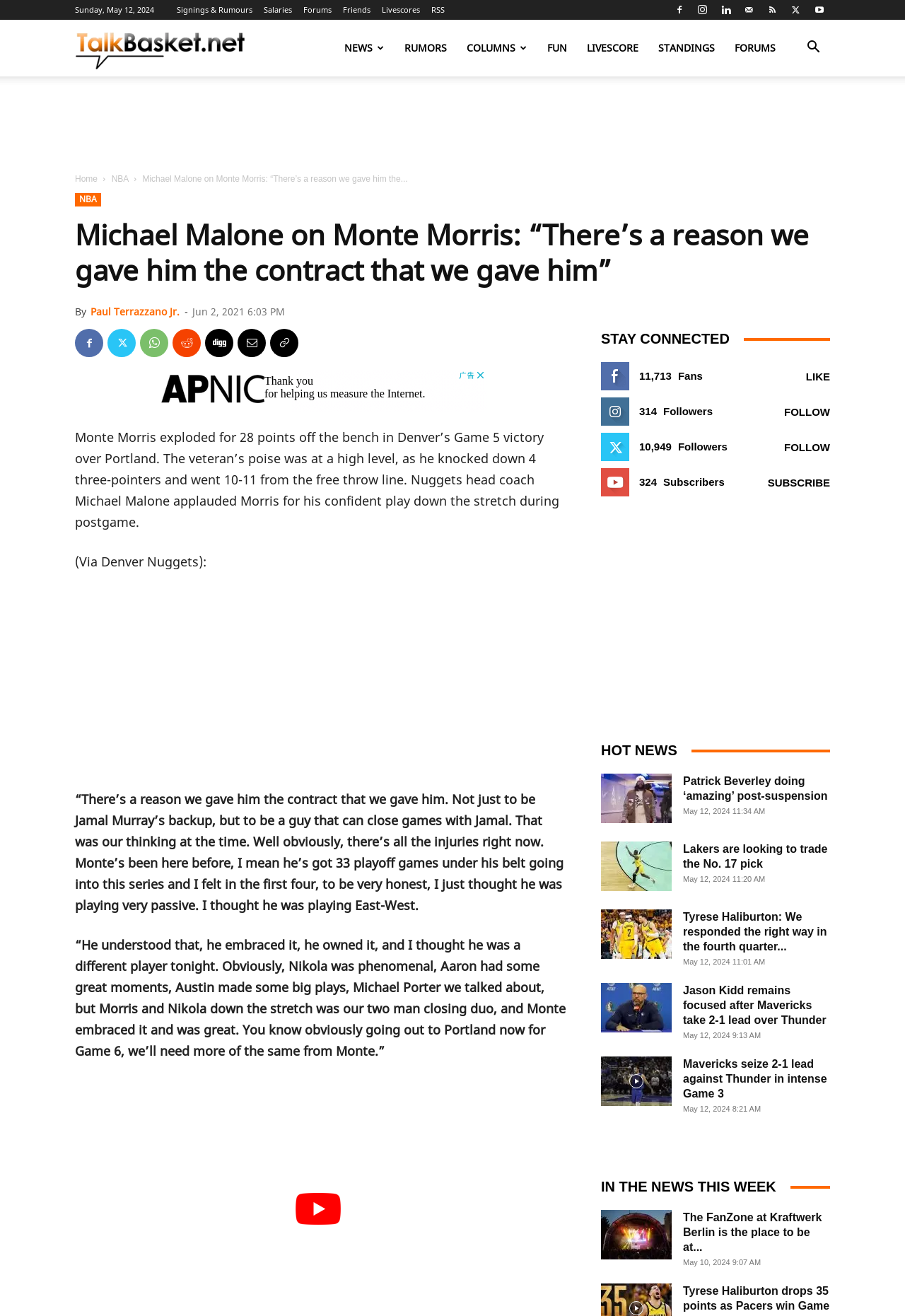How many playoff games has Monte Morris played?
Based on the screenshot, respond with a single word or phrase.

33